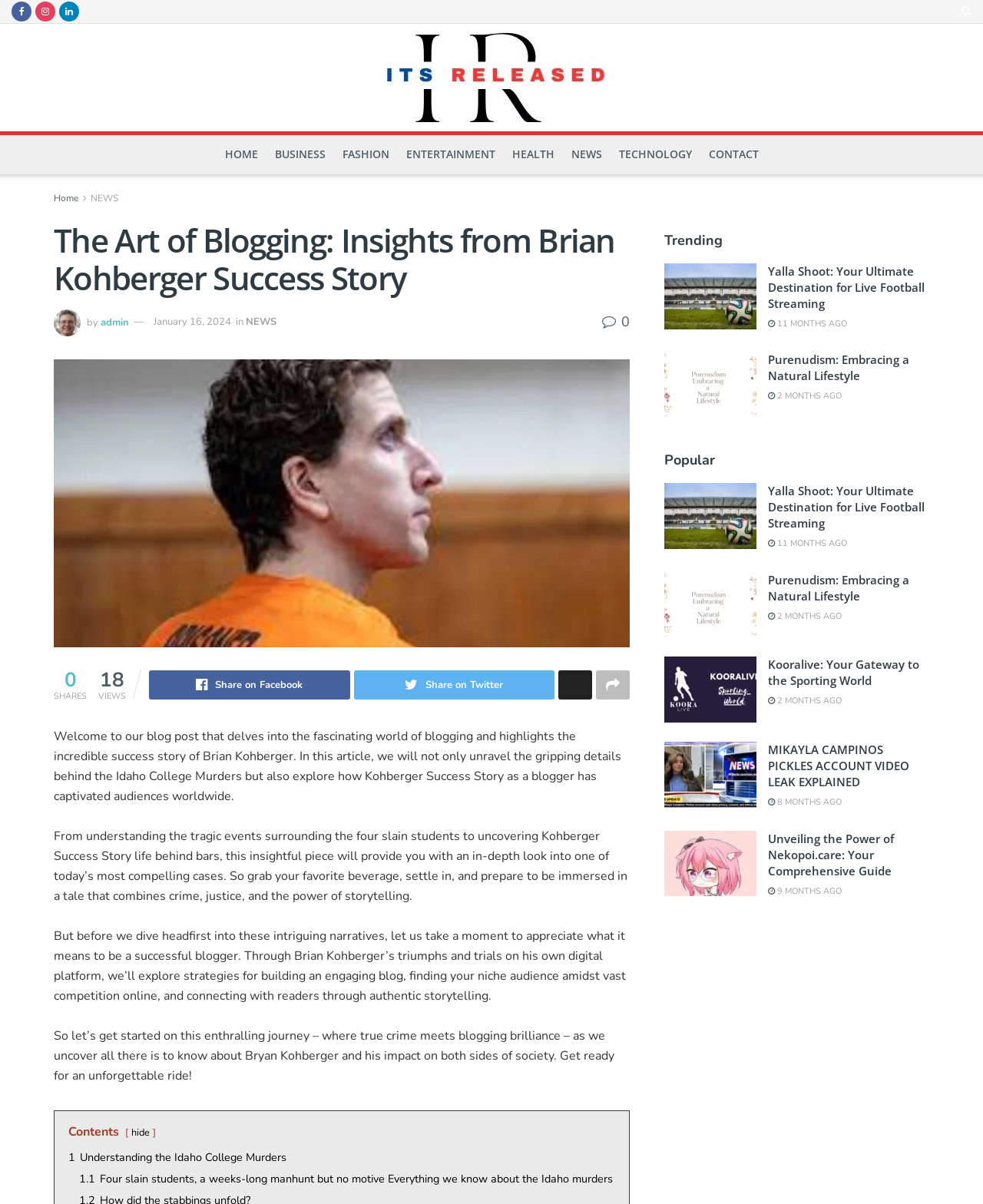Provide your answer in one word or a succinct phrase for the question: 
What is the name of the blogger mentioned in the article?

Brian Kohberger